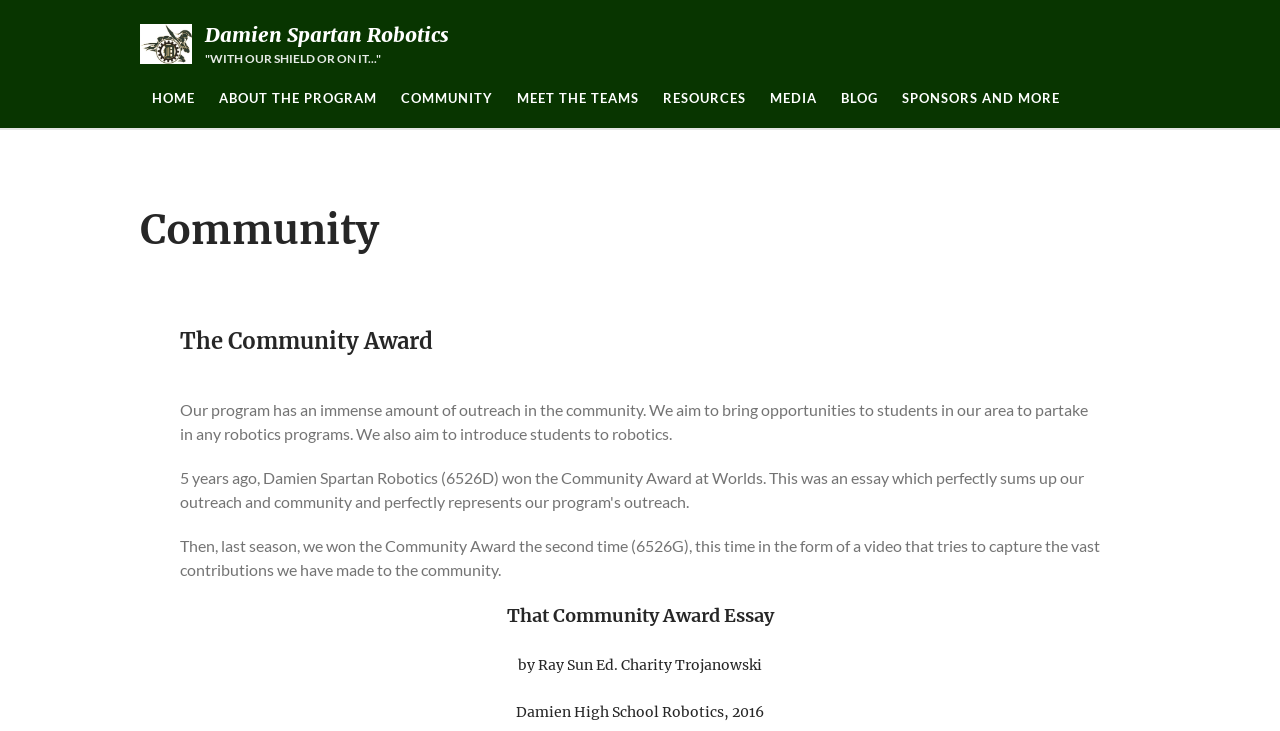What is the name of the robotics program?
Please provide a full and detailed response to the question.

I found the answer by looking at the top-left corner of the webpage, where there is a logo with the text 'Damien Spartan Robotics' next to it. This suggests that the program's name is Damien Spartan Robotics.